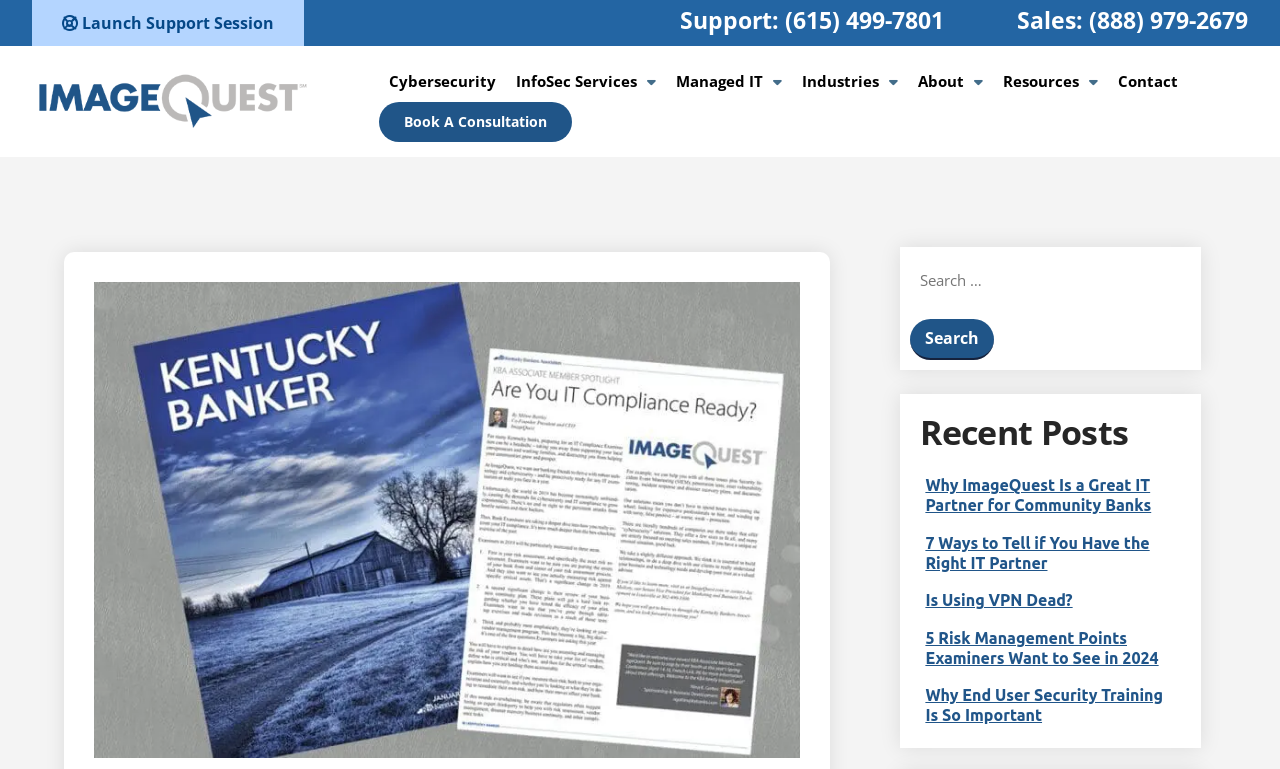Determine the bounding box coordinates of the clickable element necessary to fulfill the instruction: "Read the recent post about IT Partner for Community Banks". Provide the coordinates as four float numbers within the 0 to 1 range, i.e., [left, top, right, bottom].

[0.723, 0.619, 0.899, 0.669]